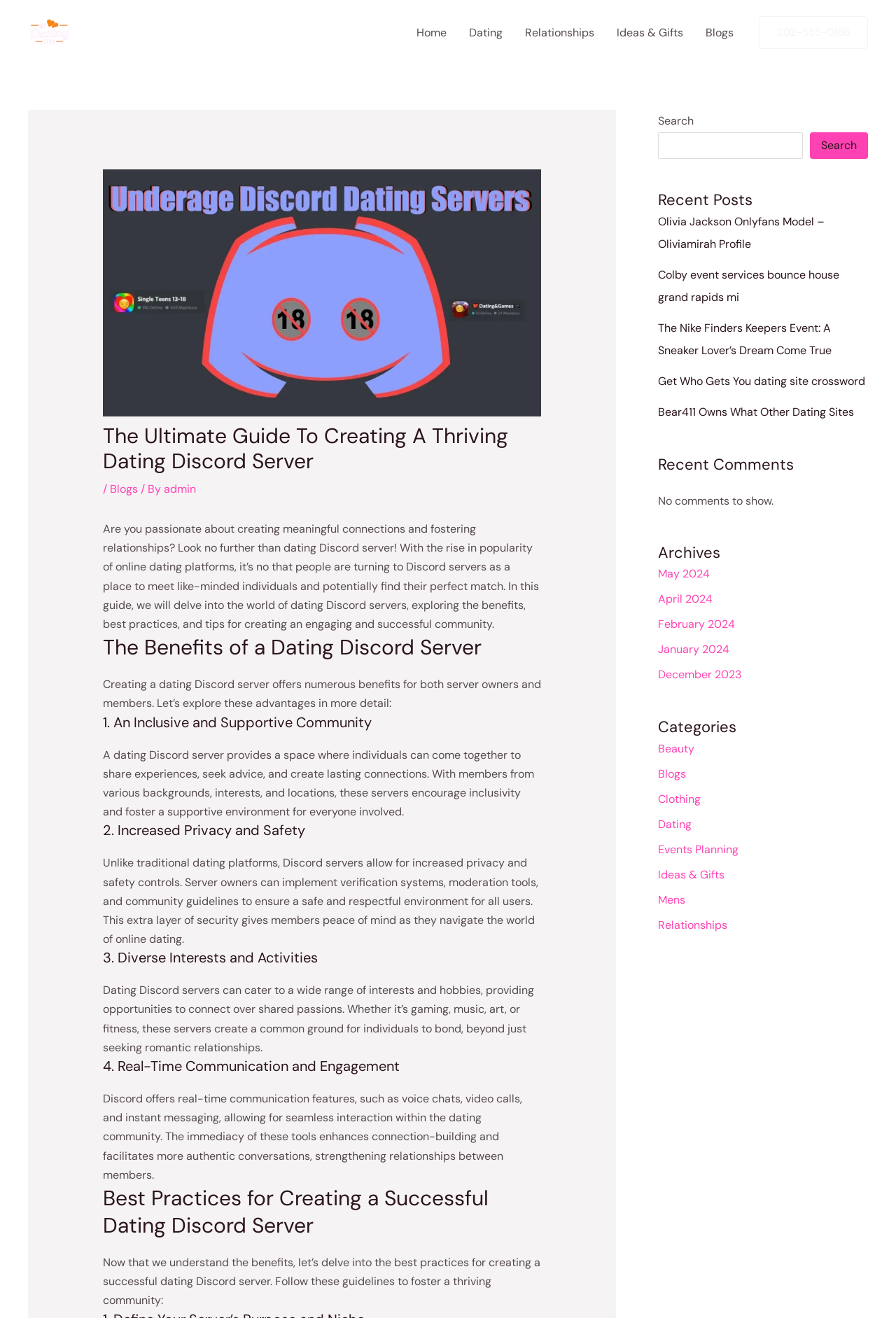Could you provide the bounding box coordinates for the portion of the screen to click to complete this instruction: "Click the 'Home' link"?

[0.452, 0.017, 0.511, 0.033]